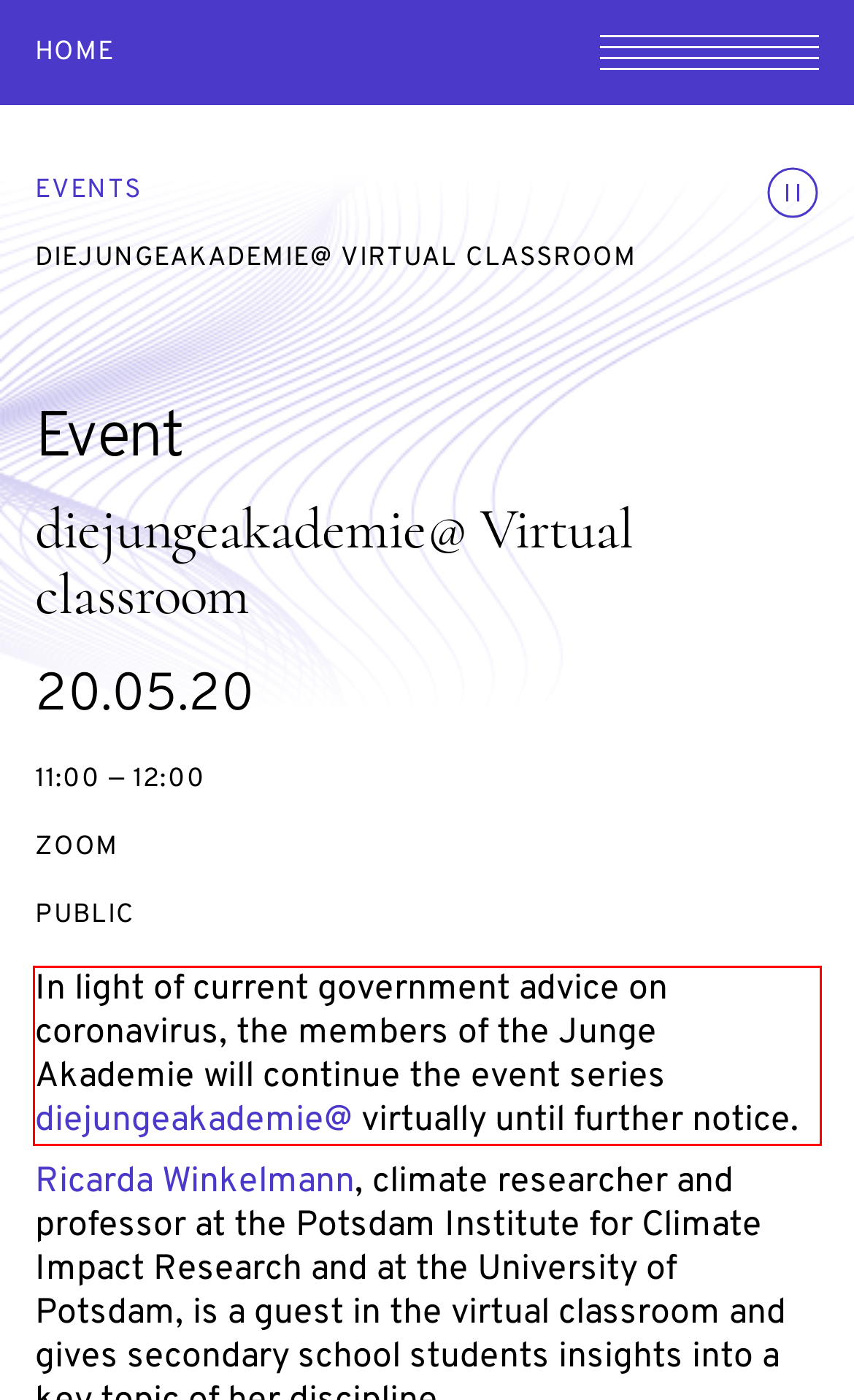By examining the provided screenshot of a webpage, recognize the text within the red bounding box and generate its text content.

In light of current government advice on coronavirus, the members of the Junge Akademie will continue the event series diejungeakademie@ virtually until further notice.